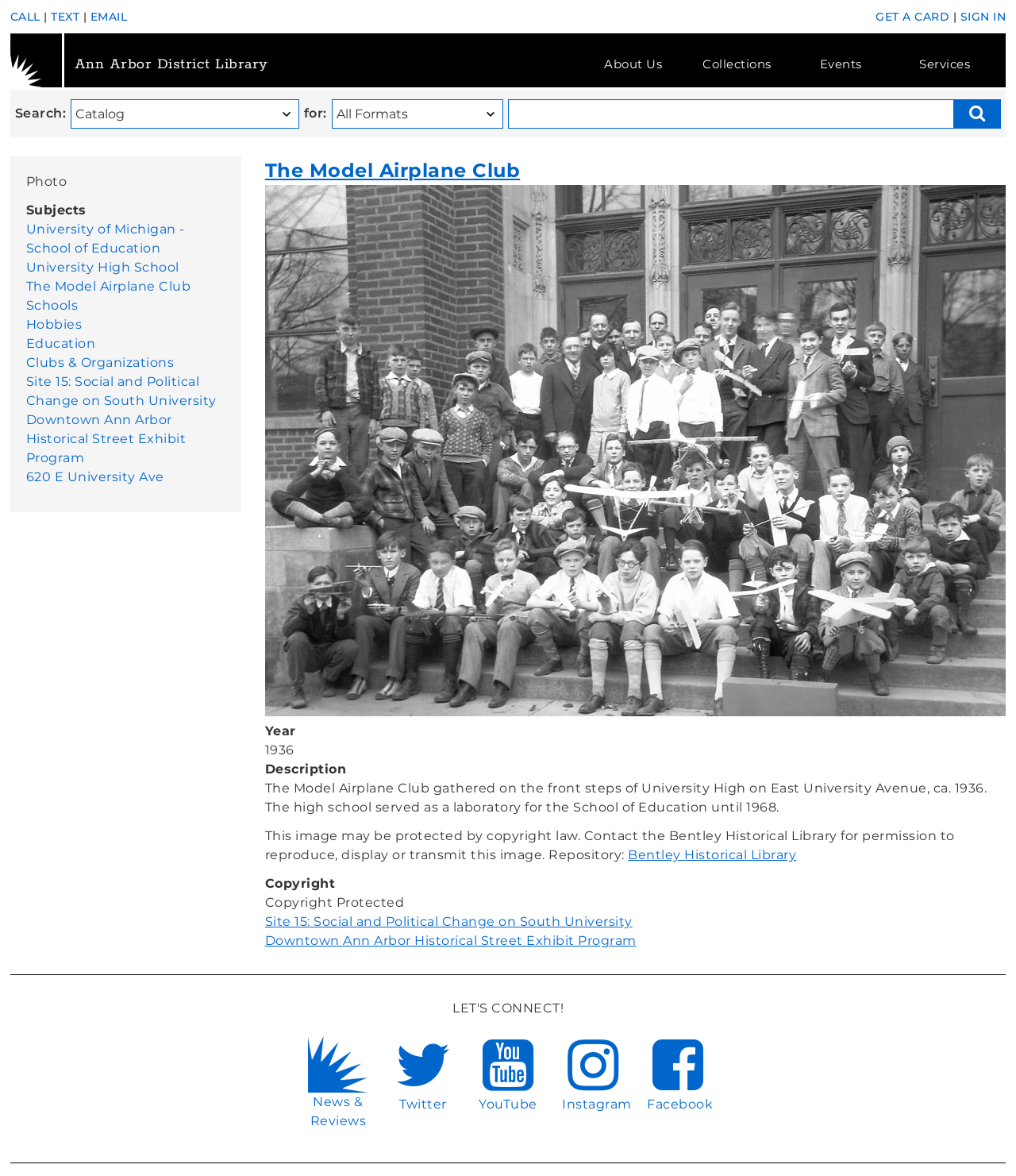Using the elements shown in the image, answer the question comprehensively: What is the name of the high school?

The name of the high school can be found in the main content section of the webpage, where it is mentioned as 'University High School' in a link element, which is located near the image.